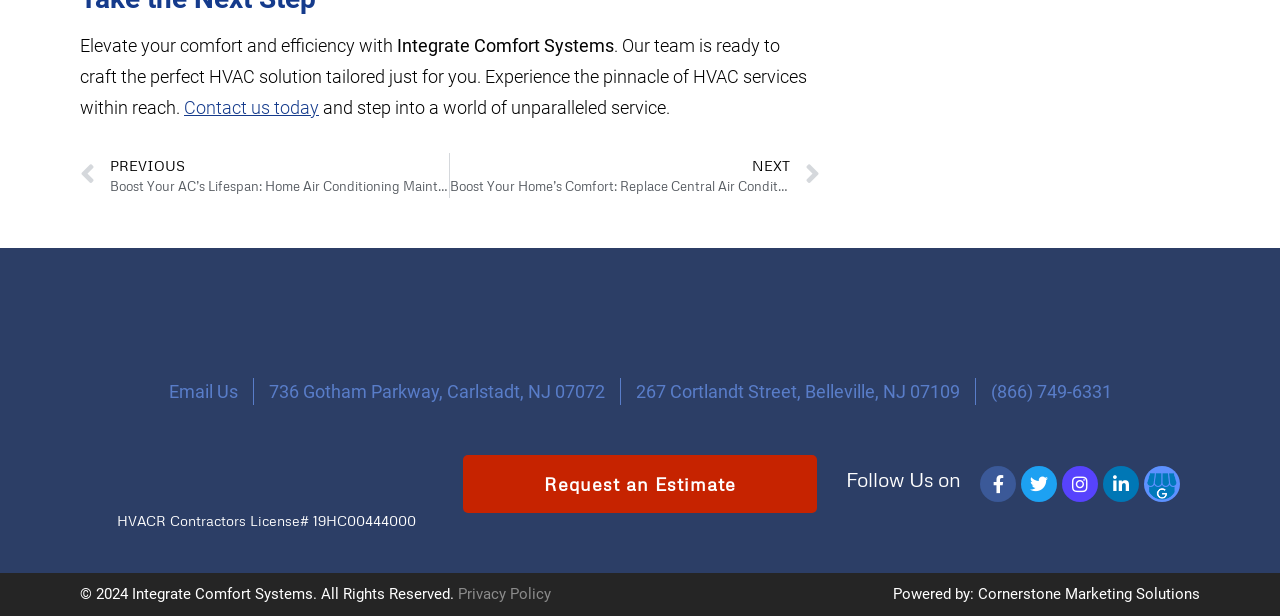How many social media platforms are listed?
Based on the image, provide a one-word or brief-phrase response.

5